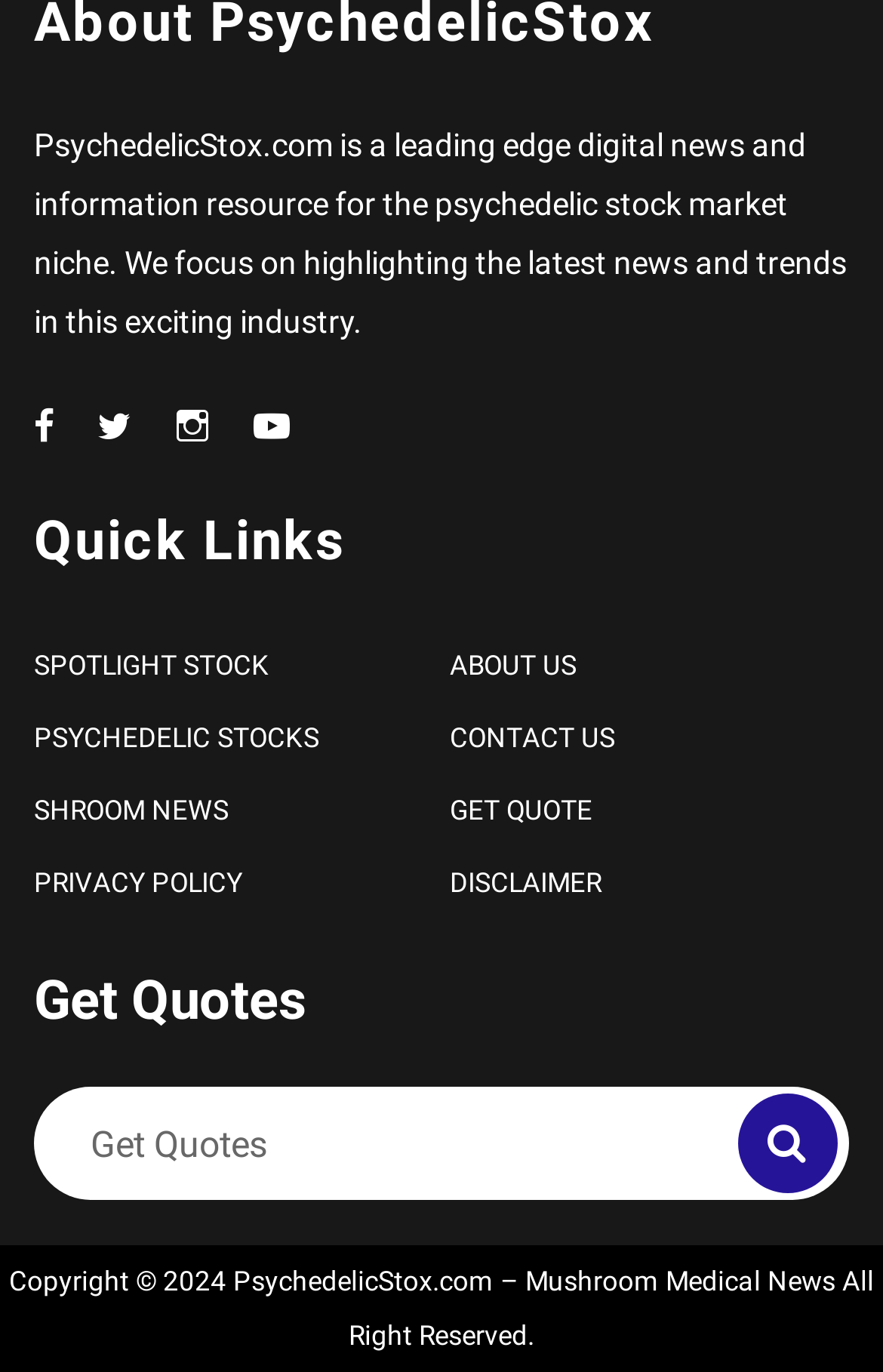Please determine the bounding box of the UI element that matches this description: FB. The coordinates should be given as (top-left x, top-left y, bottom-right x, bottom-right y), with all values between 0 and 1.

[0.038, 0.298, 0.062, 0.337]